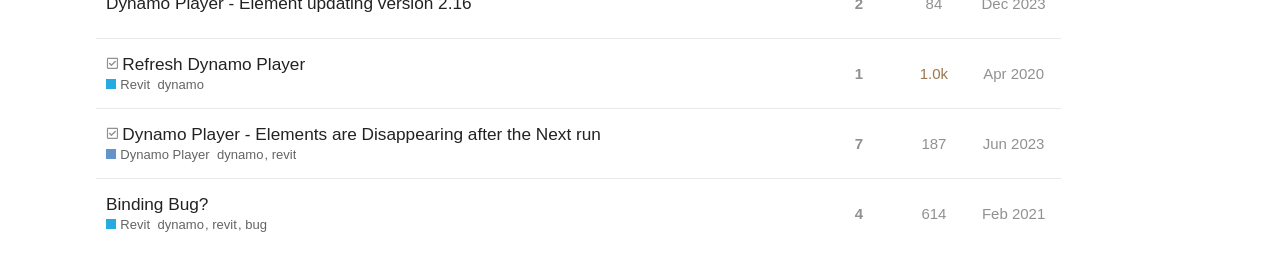Please identify the bounding box coordinates of the element that needs to be clicked to perform the following instruction: "View topic with 4 replies".

[0.664, 0.699, 0.678, 0.864]